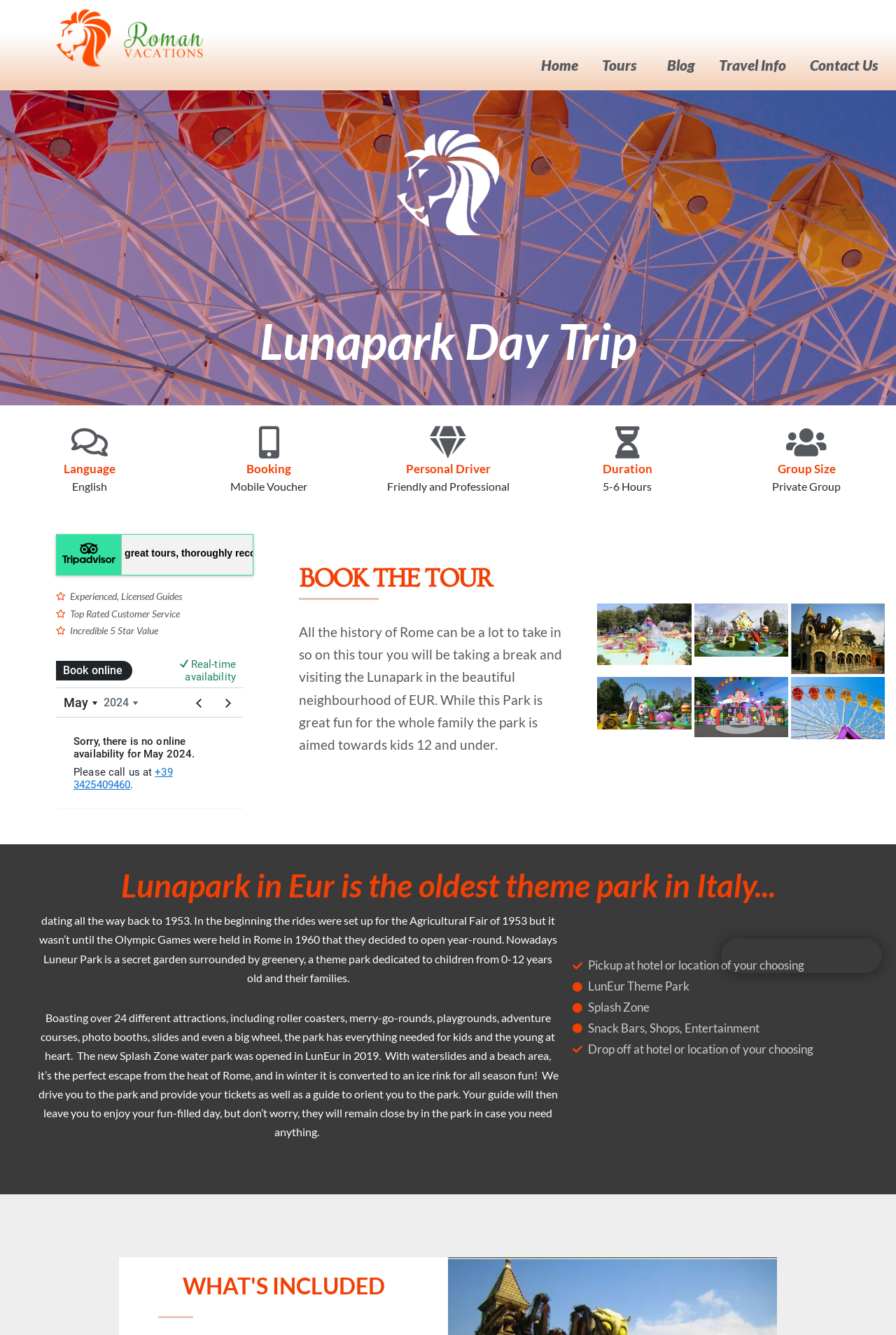Provide the bounding box coordinates for the specified HTML element described in this description: "alt="Lunapark ferris wheel detail"". The coordinates should be four float numbers ranging from 0 to 1, in the format [left, top, right, bottom].

[0.883, 0.507, 0.987, 0.554]